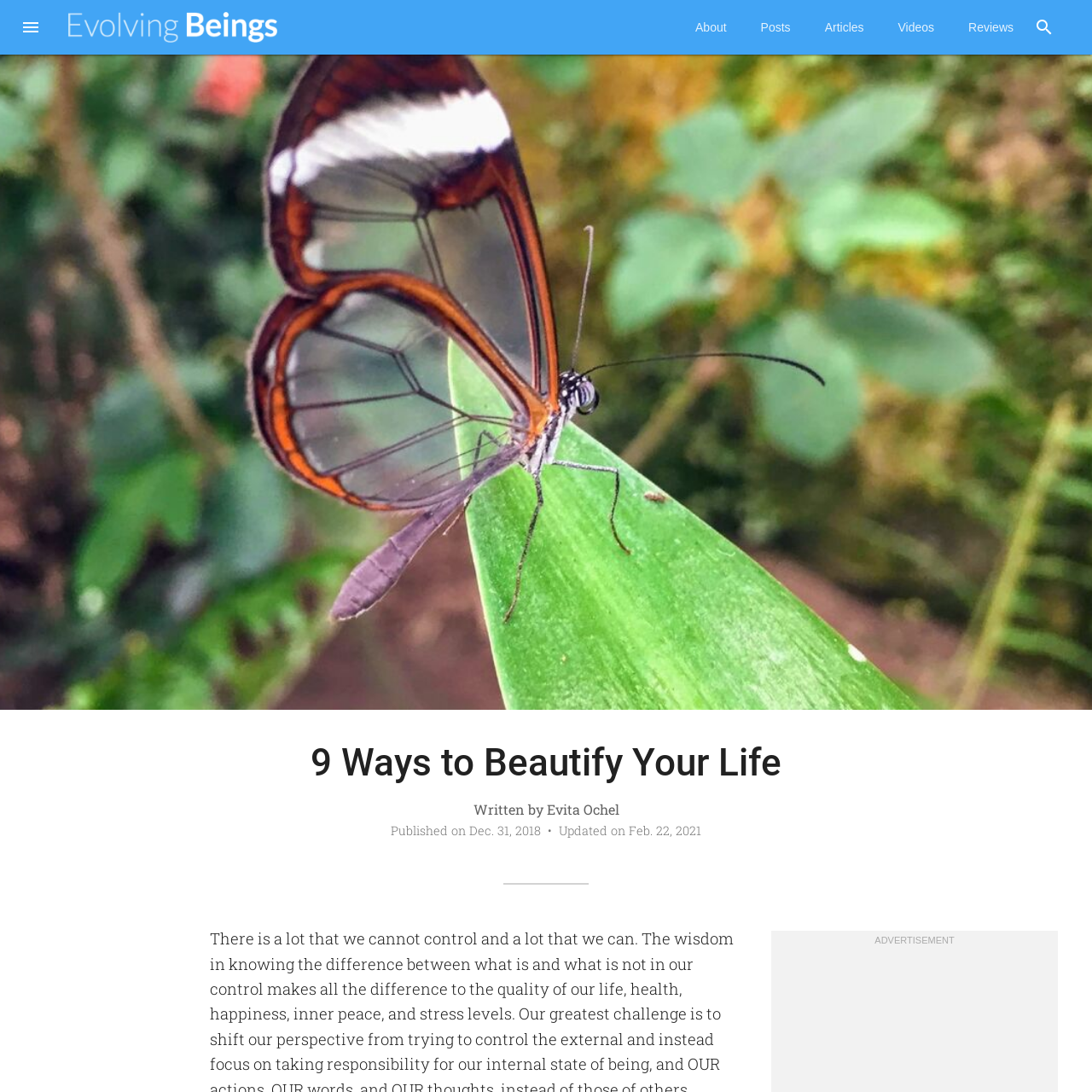Examine the image carefully and respond to the question with a detailed answer: 
What is the purpose of the button with the search icon?

The button with the search icon is likely used for searching the website, as it is commonly used in web design to initiate a search function.